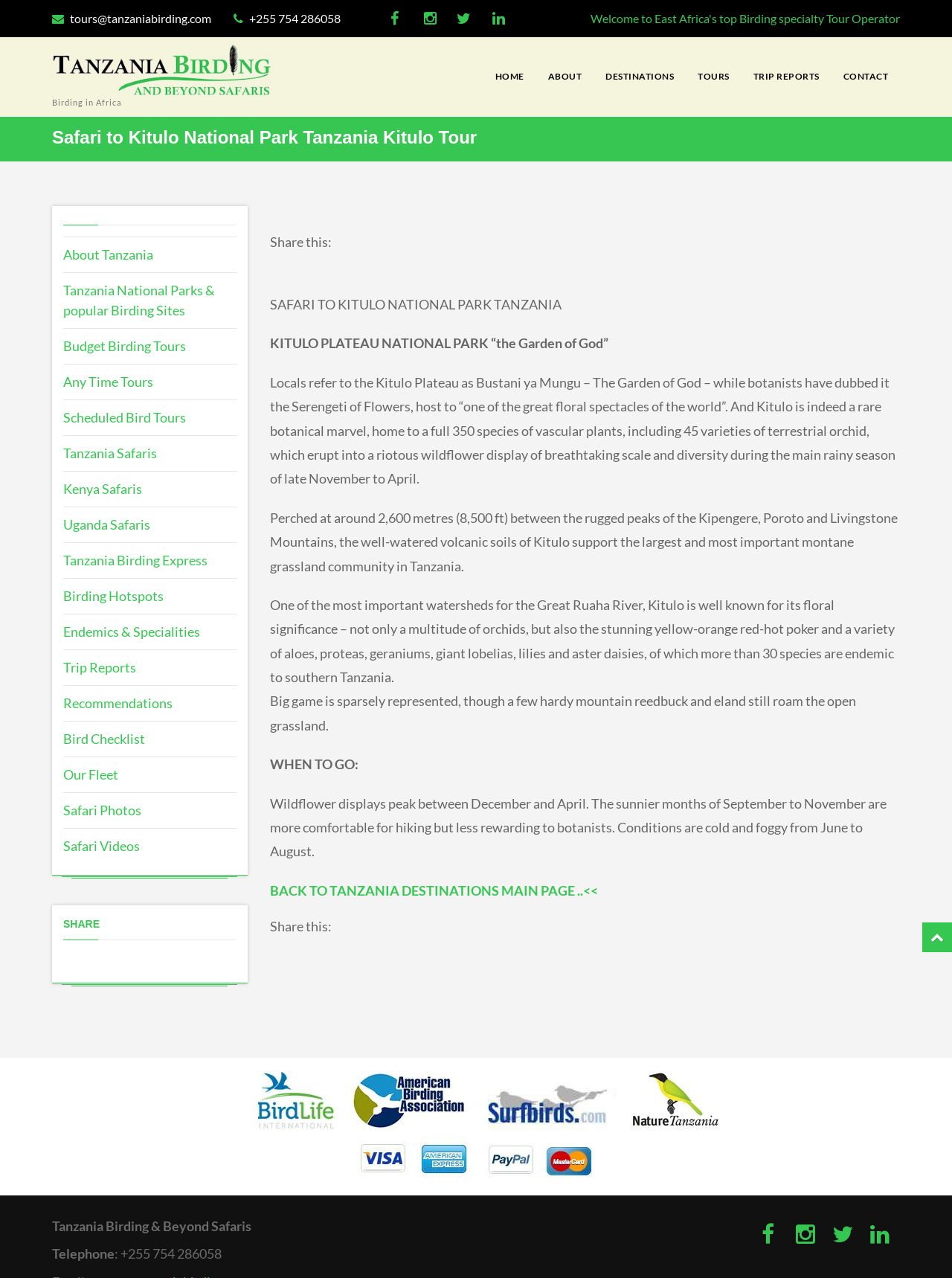Answer the following query concisely with a single word or phrase:
What is the name of the national park?

Kitulo National Park